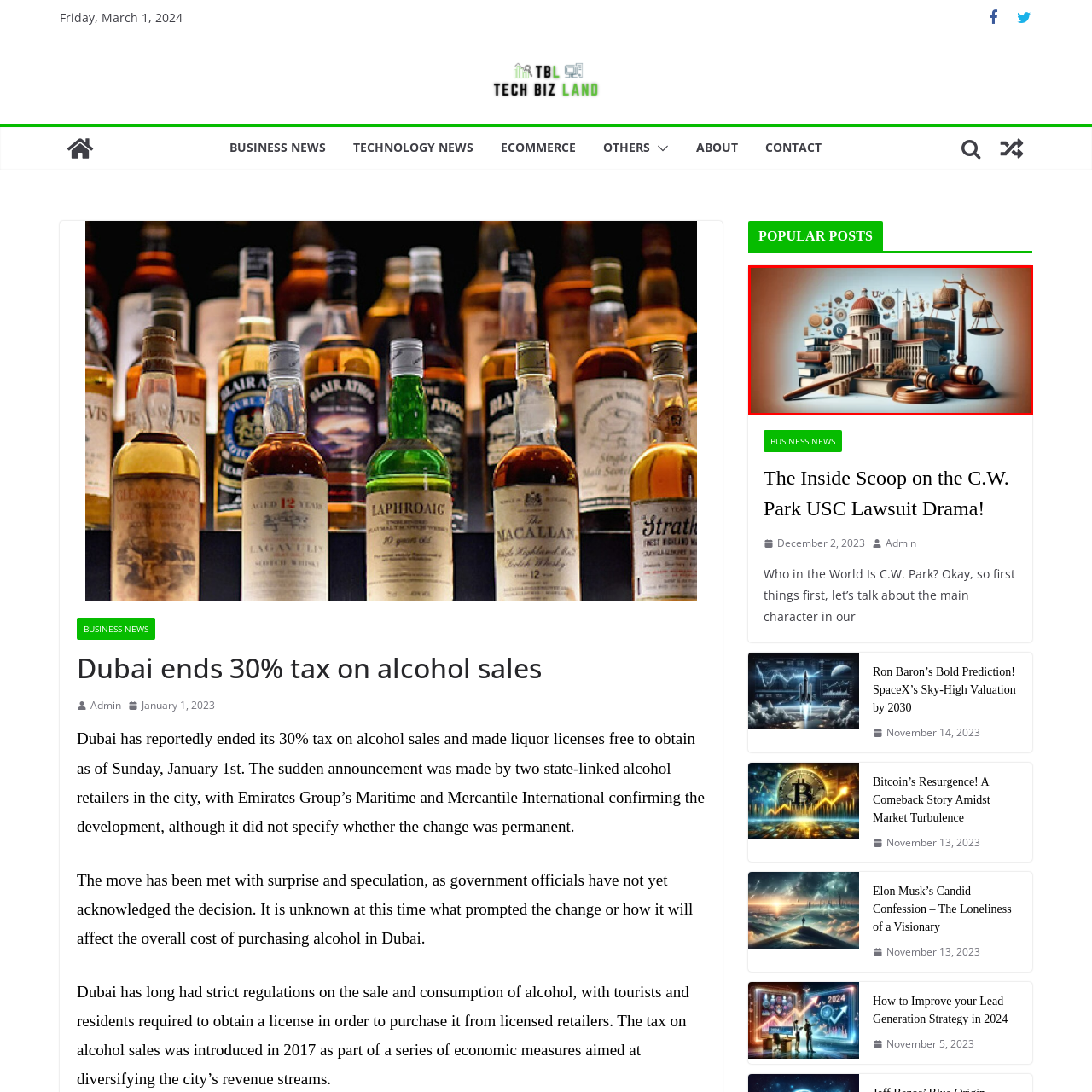Examine the segment of the image contained within the black box and respond comprehensively to the following question, based on the visual content: 
What is reflected by the various symbols surrounding the courthouse?

The various symbols of law and governance, including books, coins, and legal documents, surrounding the central structure of the courthouse reflect the multifaceted nature of the legal profession, which encompasses a wide range of aspects, from legislation to law enforcement, and from theory to practice.